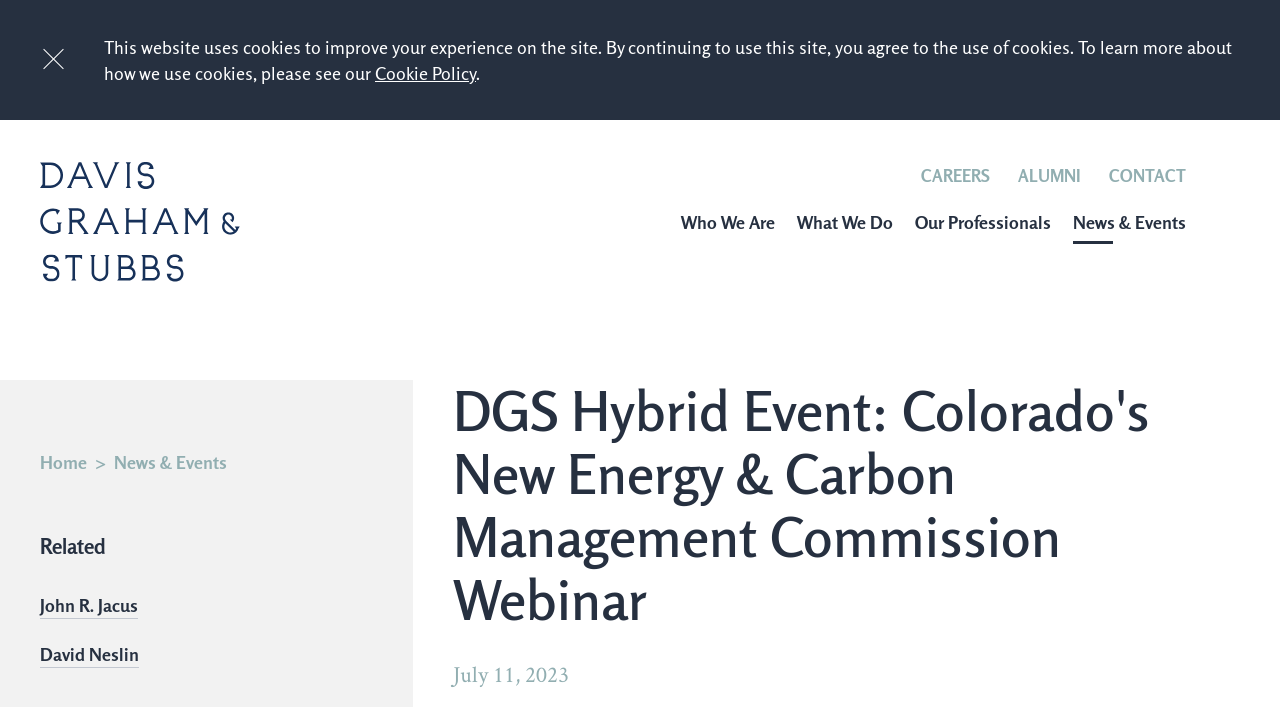Pinpoint the bounding box coordinates of the clickable area necessary to execute the following instruction: "Read about Steve Kovsky". The coordinates should be given as four float numbers between 0 and 1, namely [left, top, right, bottom].

None